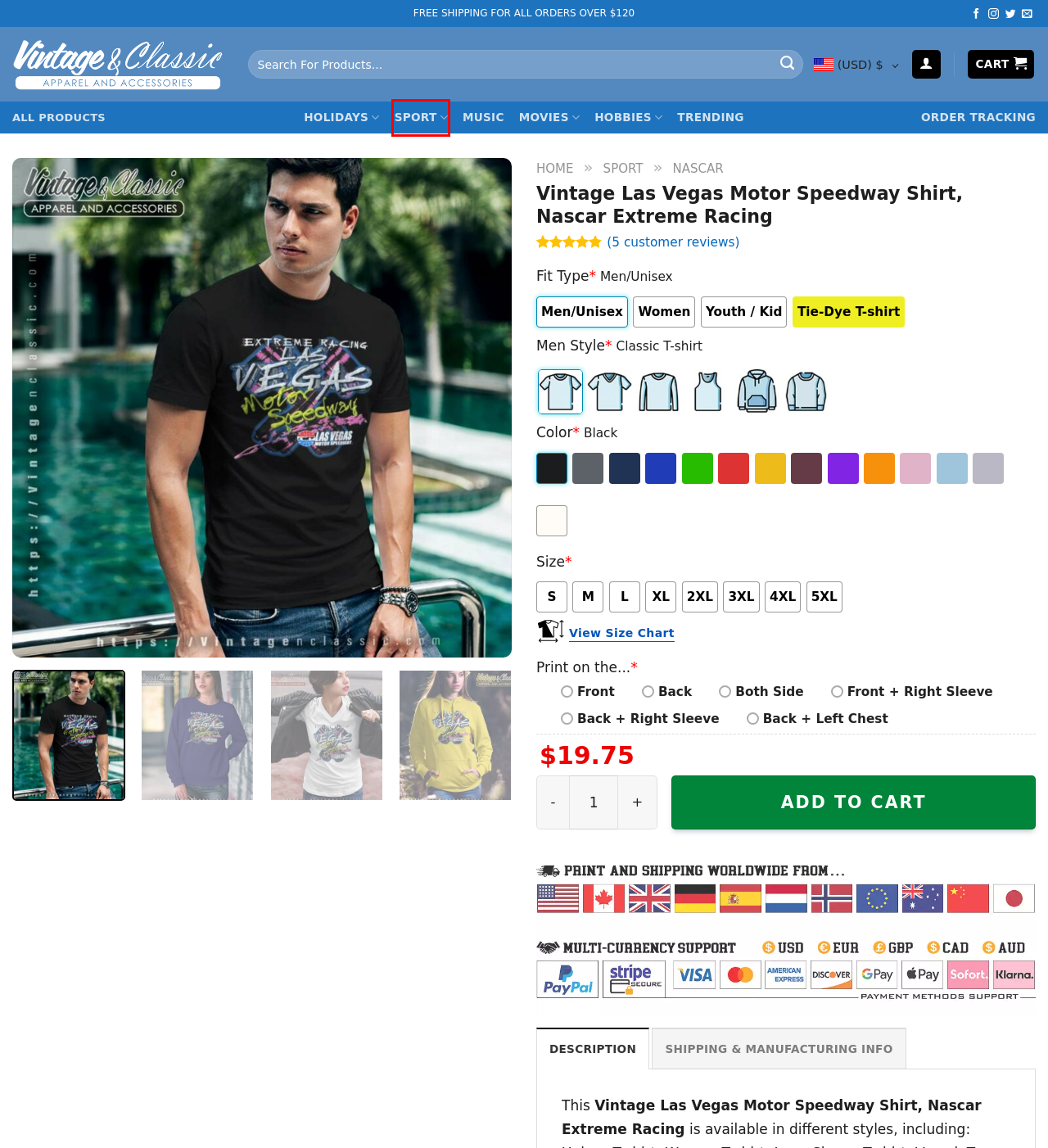Given a screenshot of a webpage with a red bounding box highlighting a UI element, choose the description that best corresponds to the new webpage after clicking the element within the red bounding box. Here are your options:
A. Trending Archives - Vintagenclassic Tee
B. Holidays Archives - Vintagenclassic Tee
C. Shop - Vintagenclassic Tee
D. Music Archives - Vintagenclassic Tee
E. Movies Archives - Vintagenclassic Tee
F. Sport Archives - Vintagenclassic Tee
G. Vintagenclassic Tee - High-Quality Printed Apparel Brand
H. Nascar Archives - Vintagenclassic Tee

F